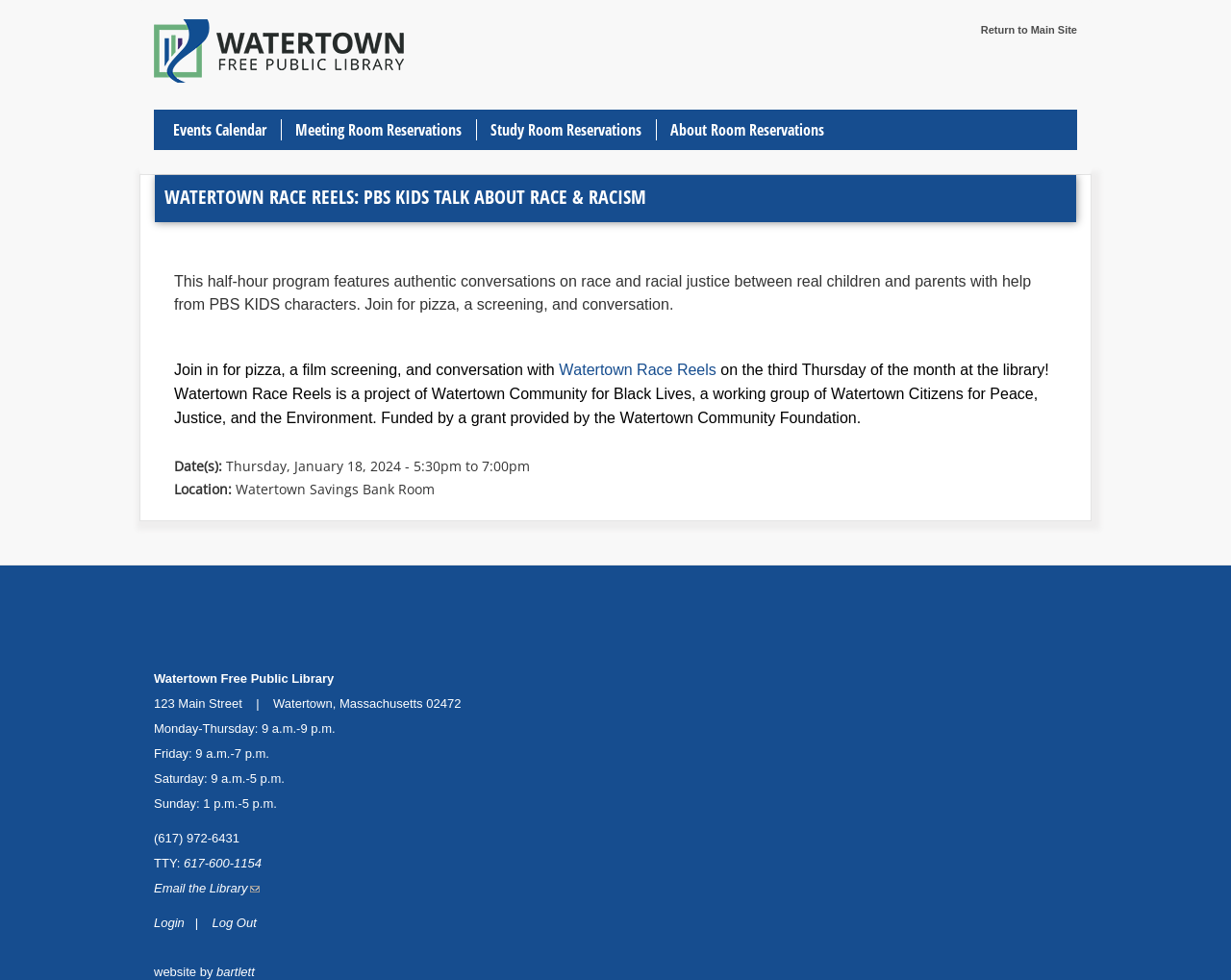Find and provide the bounding box coordinates for the UI element described here: "bartlett". The coordinates should be given as four float numbers between 0 and 1: [left, top, right, bottom].

[0.176, 0.984, 0.207, 0.999]